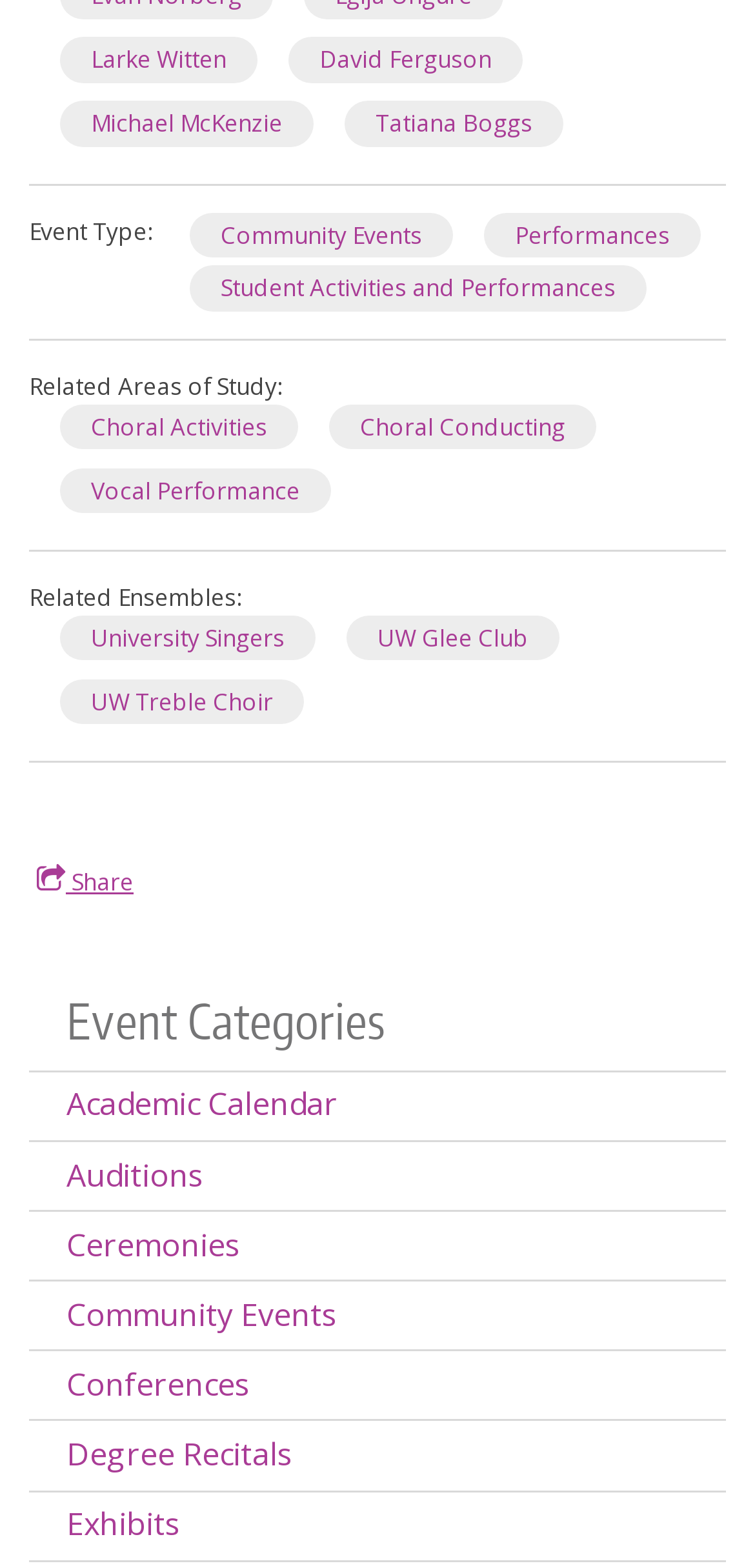Identify the bounding box coordinates for the region to click in order to carry out this instruction: "Check Academic Calendar". Provide the coordinates using four float numbers between 0 and 1, formatted as [left, top, right, bottom].

[0.038, 0.683, 0.962, 0.727]